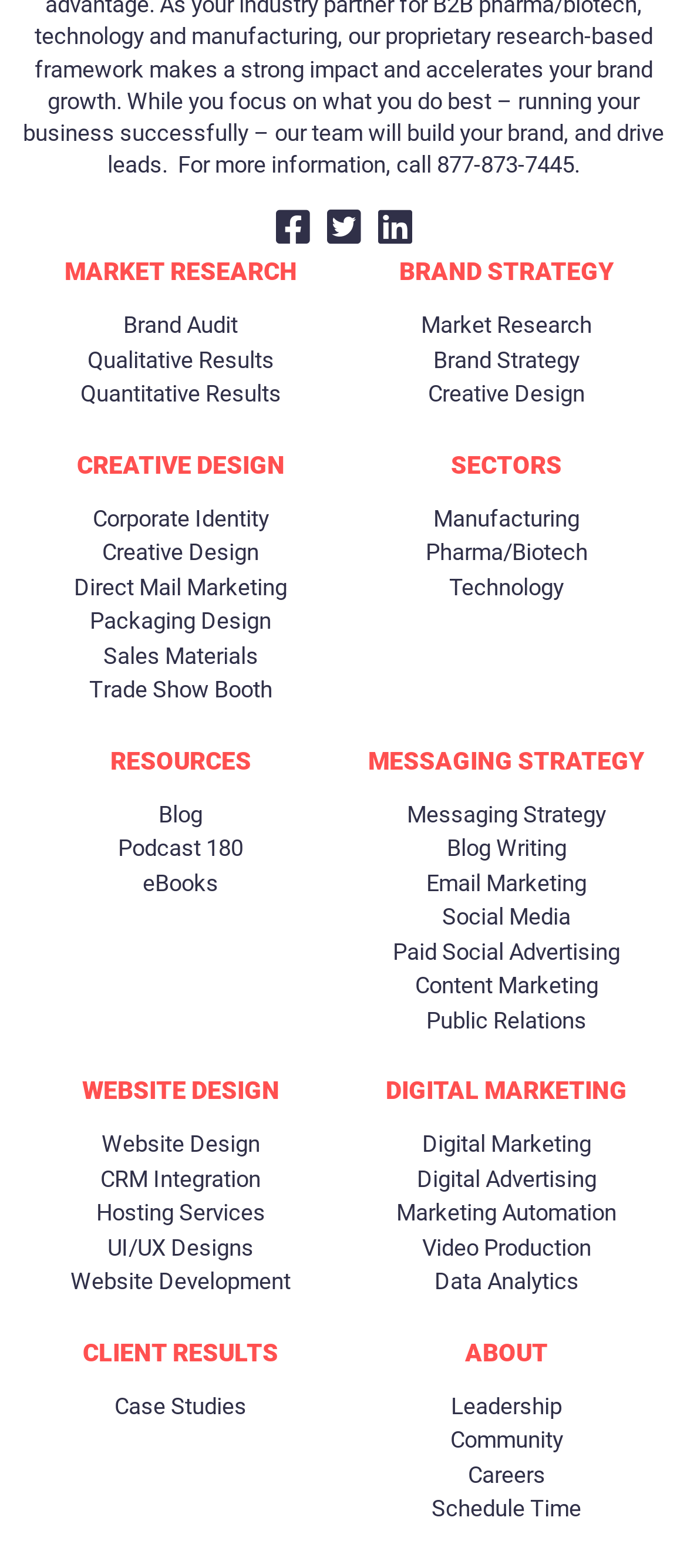Determine the bounding box coordinates of the target area to click to execute the following instruction: "Explore Website Design."

[0.147, 0.719, 0.378, 0.741]